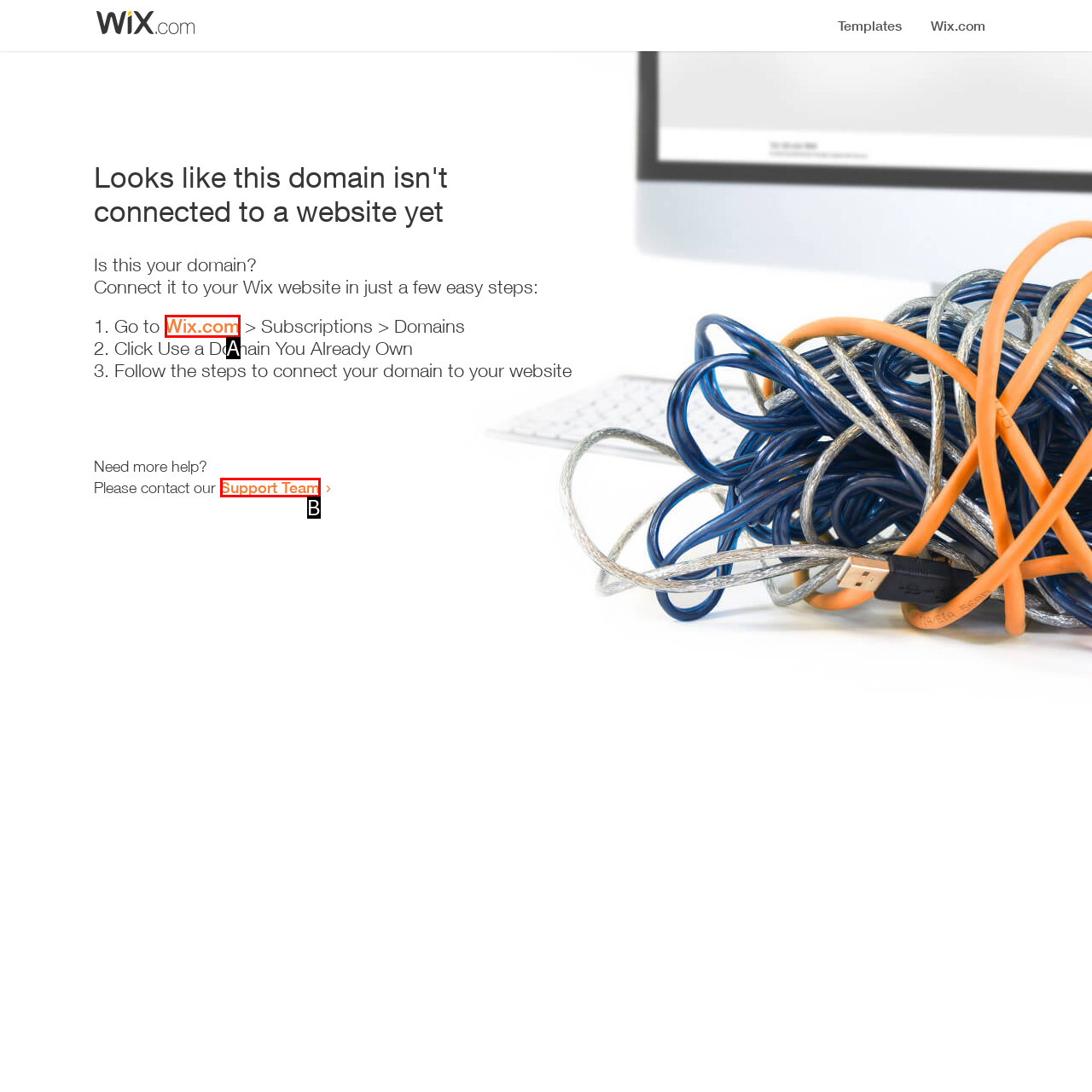Select the letter that corresponds to the description: Wix.com. Provide your answer using the option's letter.

A